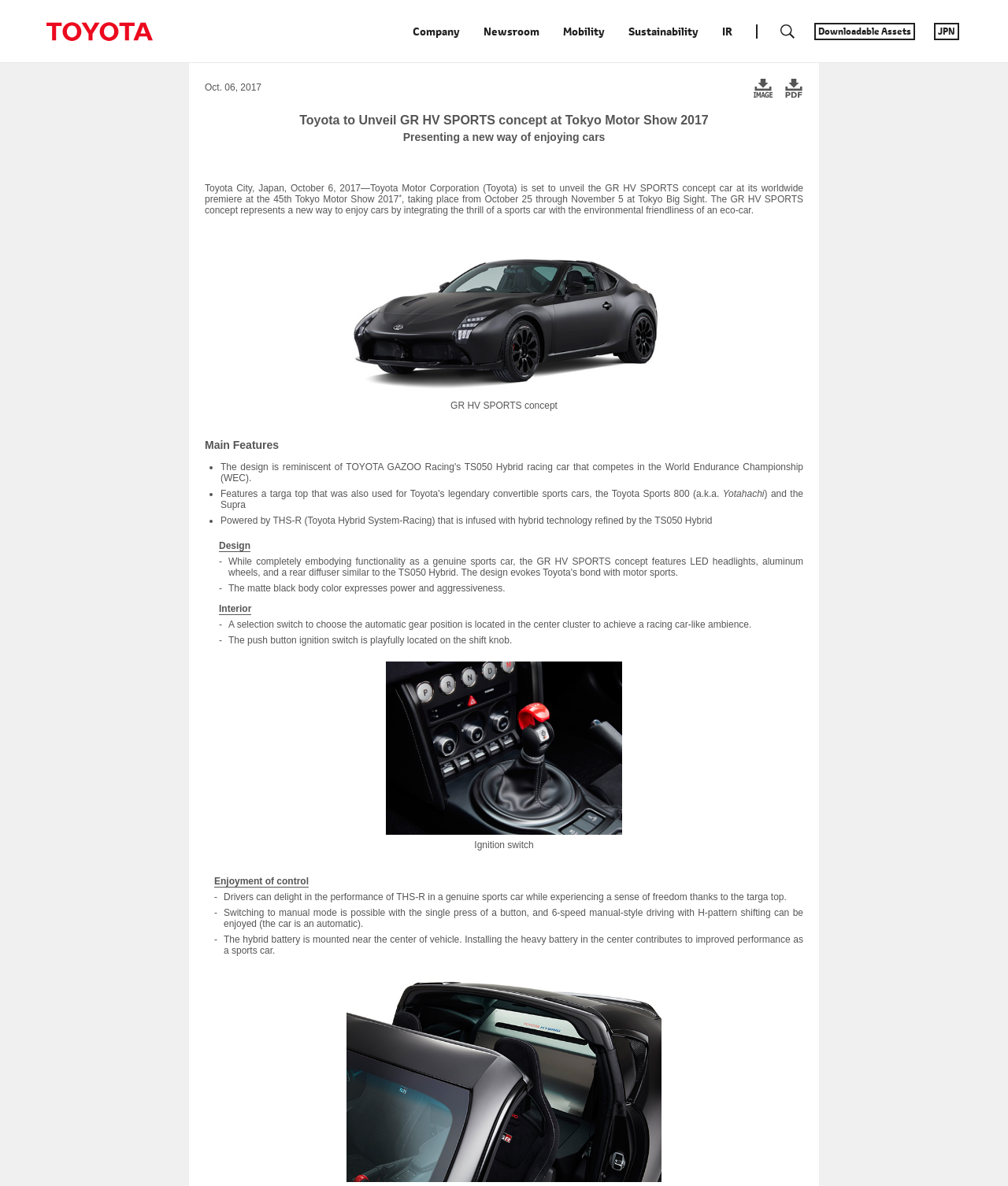What is the location of the push button ignition switch?
Provide a concise answer using a single word or phrase based on the image.

On the shift knob